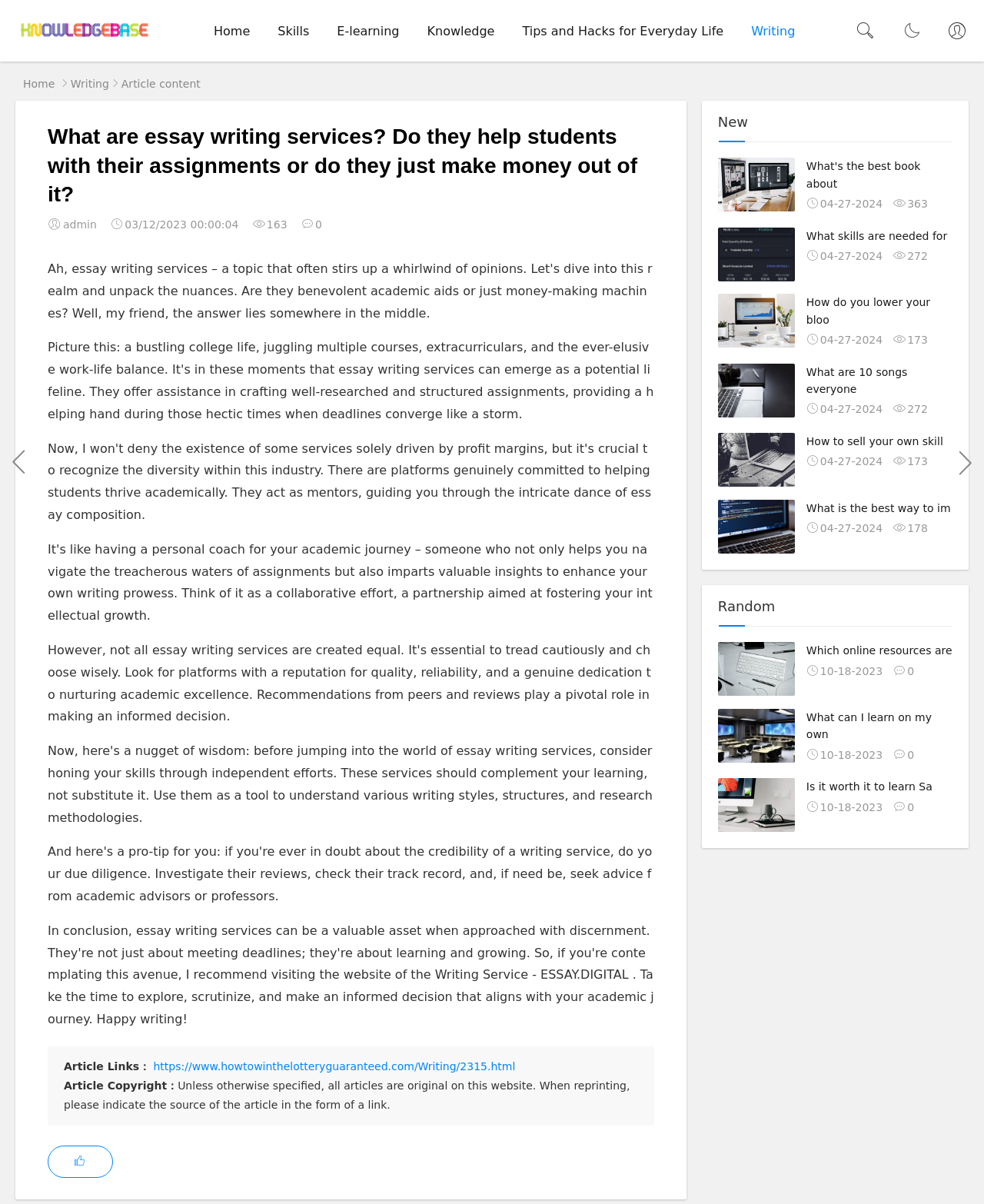Please locate the bounding box coordinates of the element that needs to be clicked to achieve the following instruction: "Check the article links". The coordinates should be four float numbers between 0 and 1, i.e., [left, top, right, bottom].

[0.156, 0.88, 0.524, 0.891]